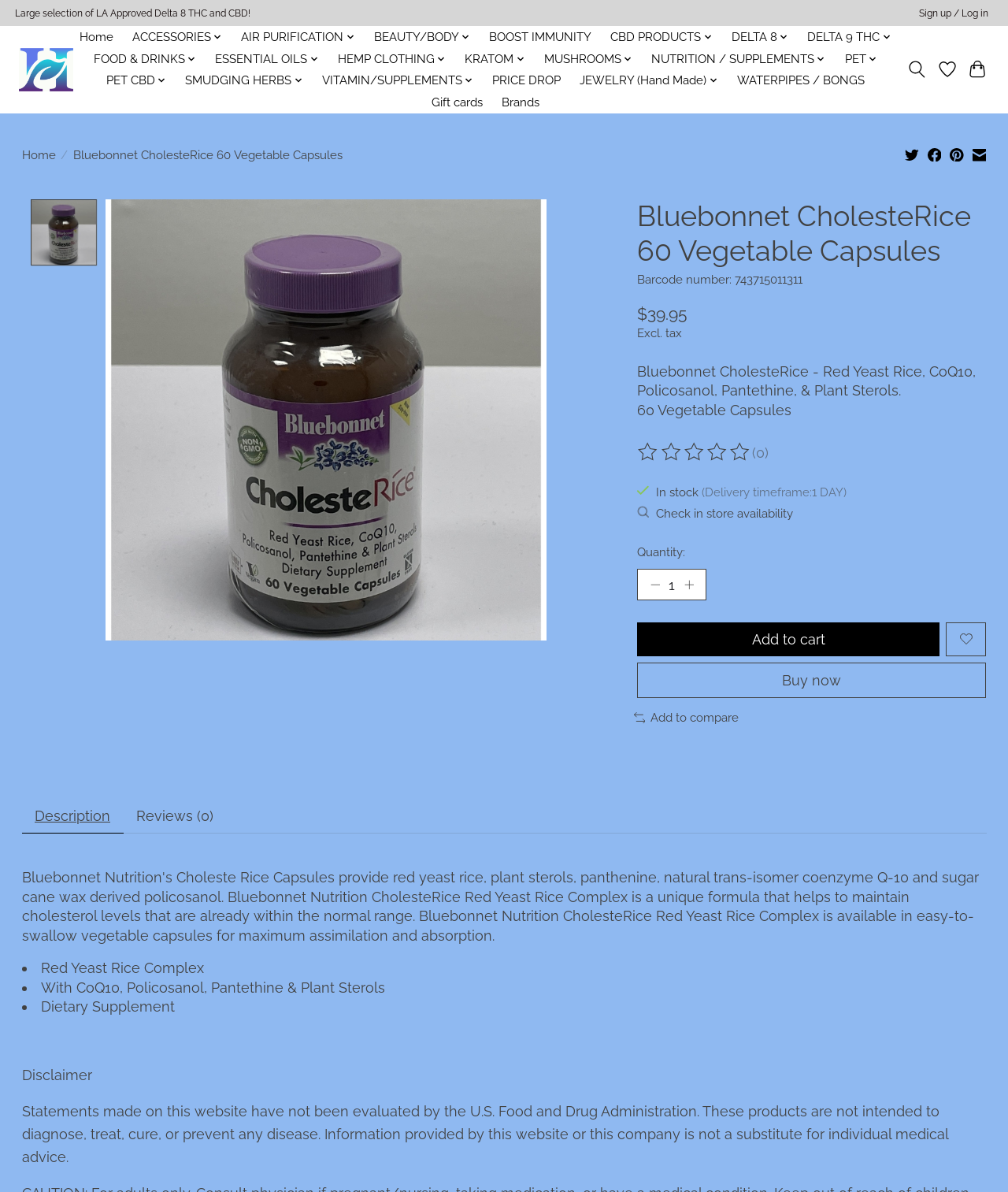What is the rating of this product?
Provide a comprehensive and detailed answer to the question.

I found the rating of the product by looking at the product description section, where it says 'The rating of this product is ... out of 5'. I didn't find the exact rating number, but I know it's out of 5.